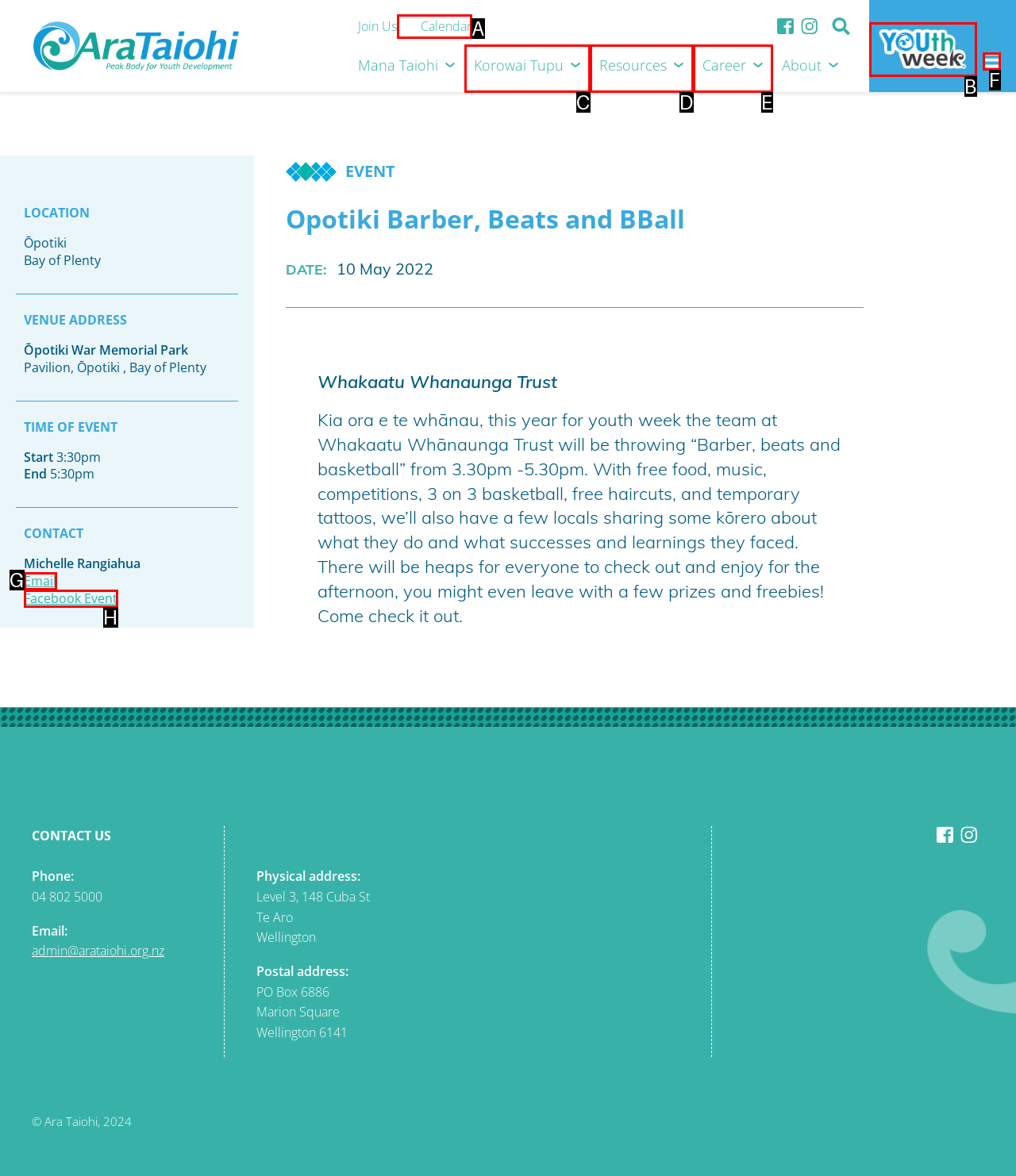Identify the correct UI element to click on to achieve the following task: Click on the 'Youth Week' link Respond with the corresponding letter from the given choices.

B